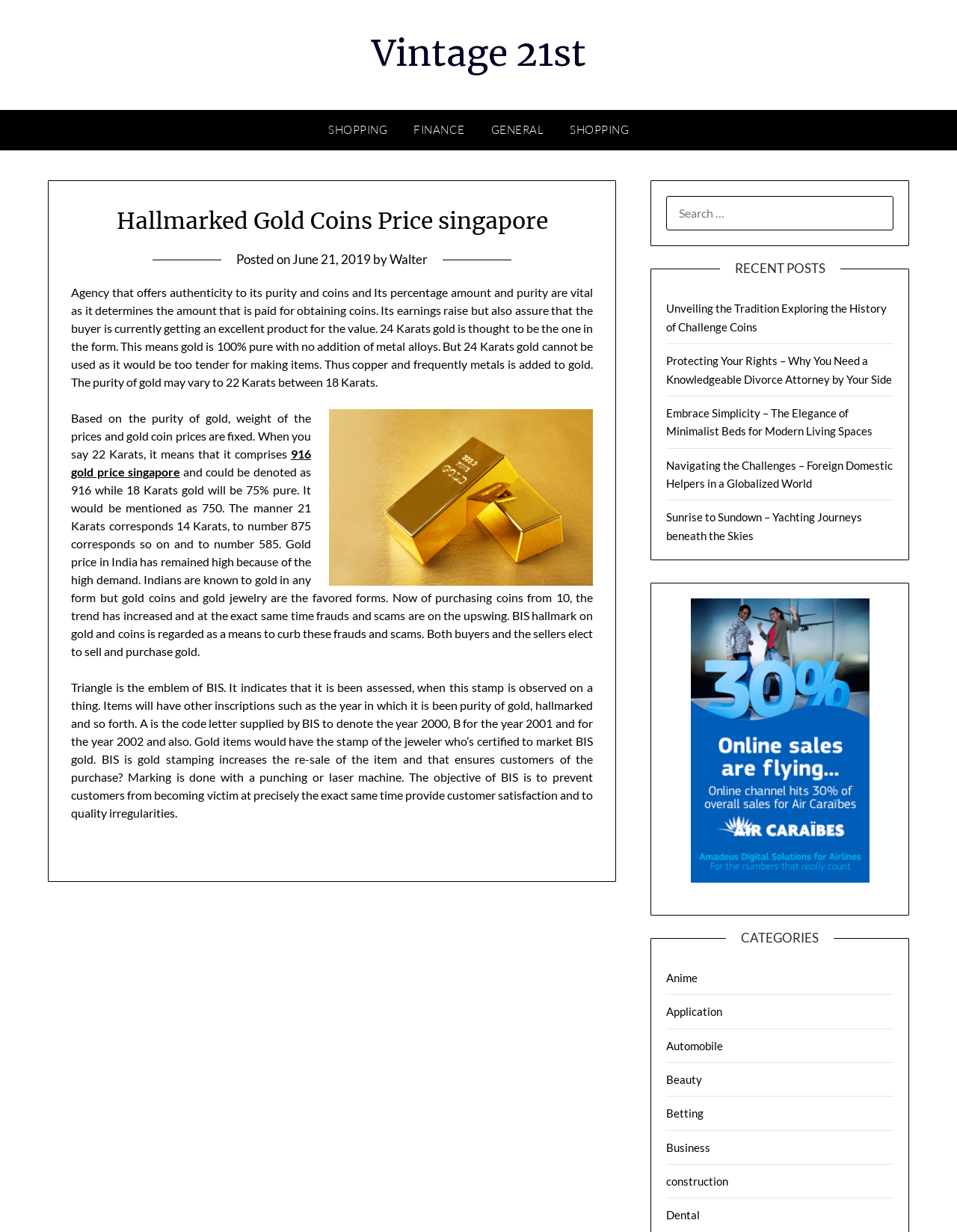Bounding box coordinates are specified in the format (top-left x, top-left y, bottom-right x, bottom-right y). All values are floating point numbers bounded between 0 and 1. Please provide the bounding box coordinate of the region this sentence describes: 916 gold price singapore

[0.075, 0.363, 0.325, 0.389]